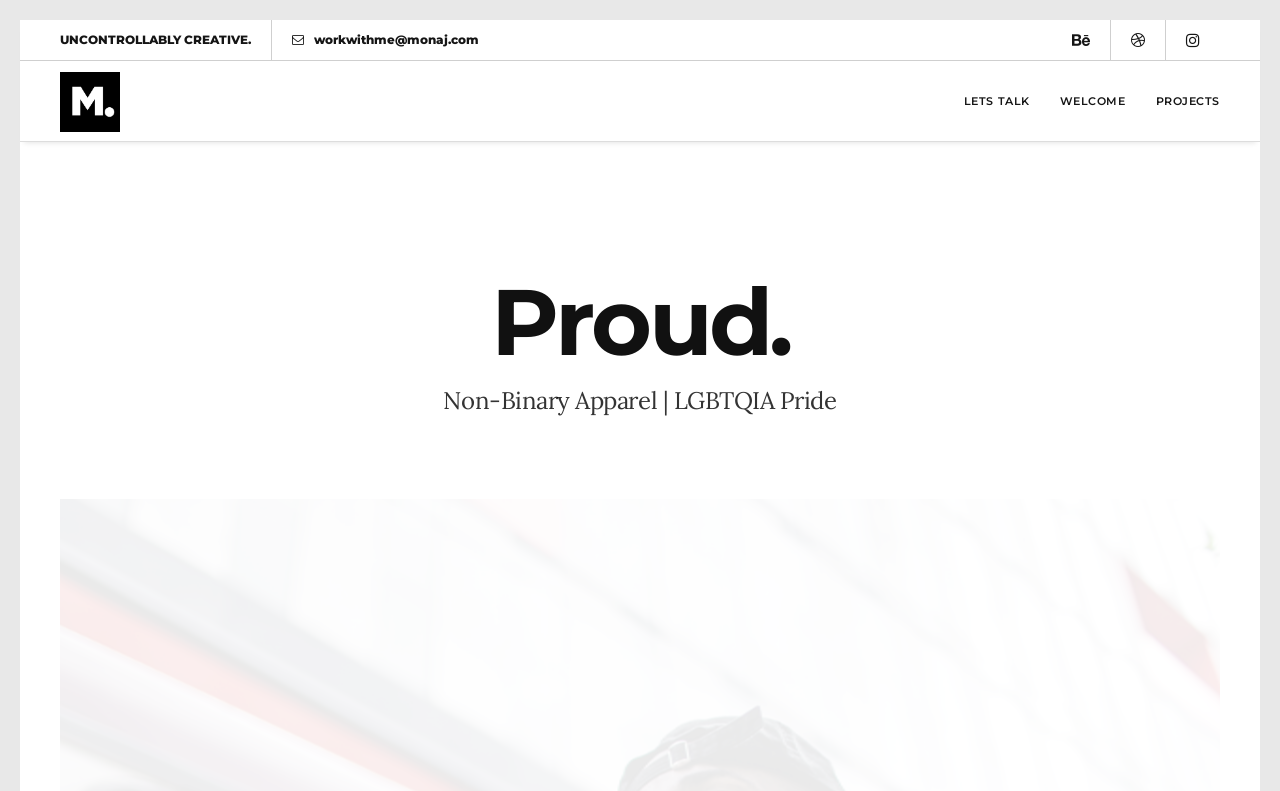What are the main sections of the website?
Look at the screenshot and respond with one word or a short phrase.

WELCOME, PROJECTS, LETS TALK